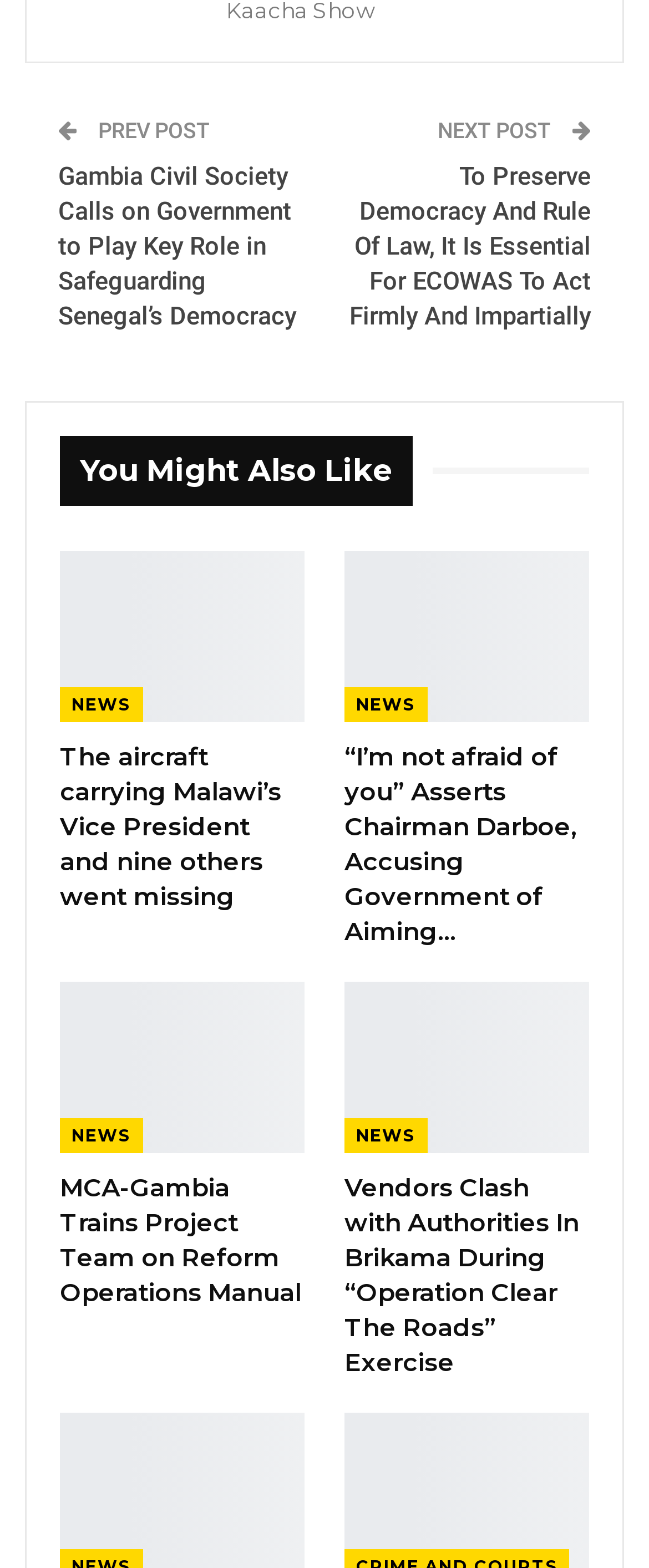Refer to the image and provide a thorough answer to this question:
Who is the author of the article?

The author of the article is 'Buba Gagigo', which is mentioned in a StaticText element with ID 619, located below the links.